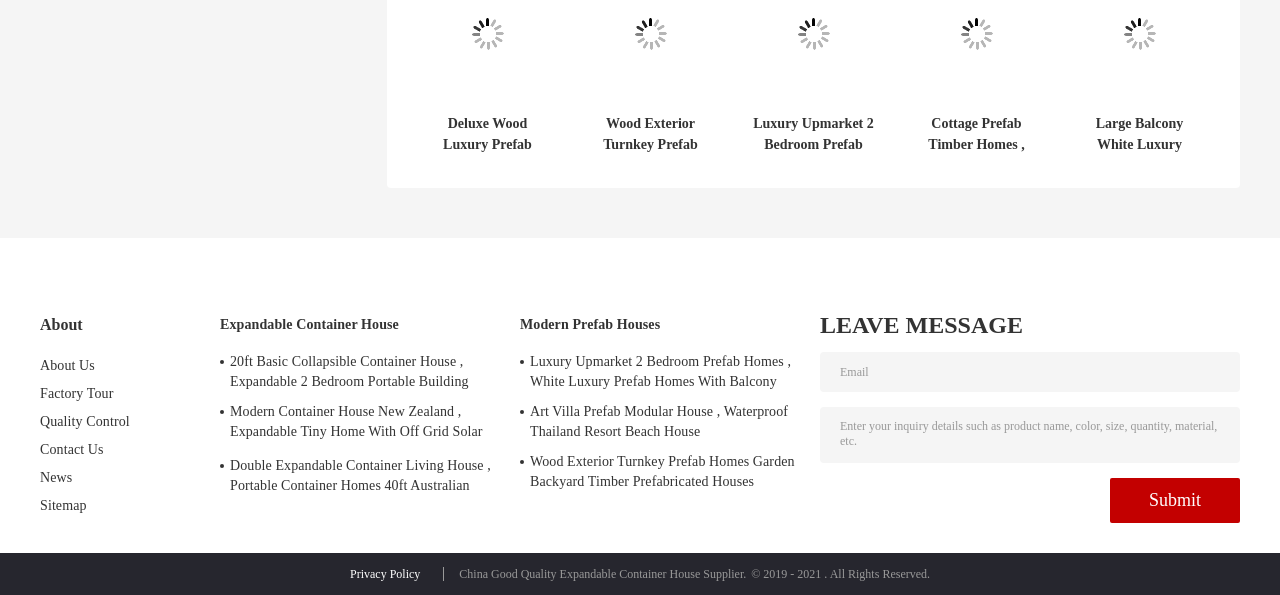Pinpoint the bounding box coordinates for the area that should be clicked to perform the following instruction: "Enter email address".

[0.641, 0.591, 0.969, 0.658]